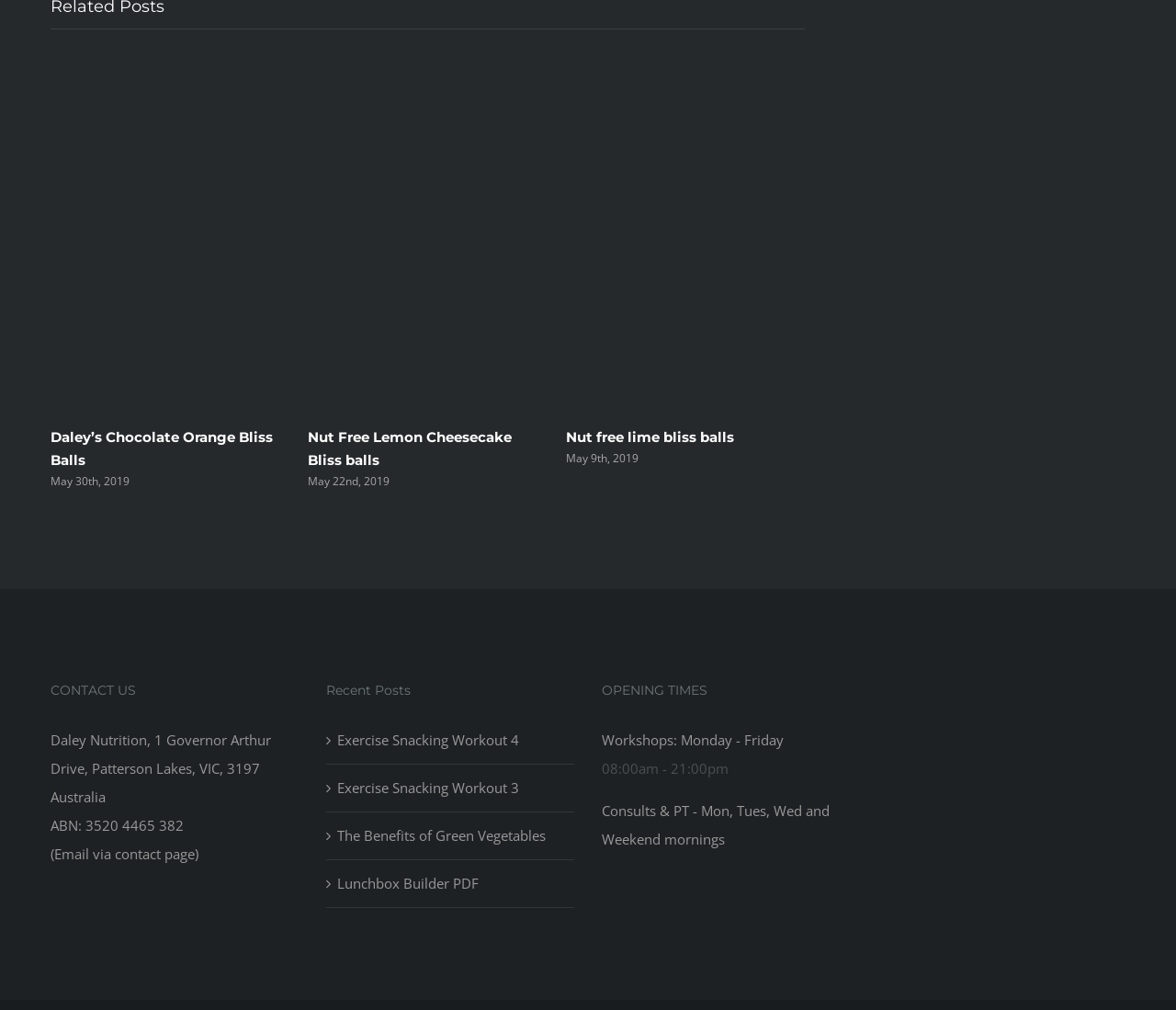Locate the bounding box coordinates of the clickable region necessary to complete the following instruction: "Read about Giang Ngoc's bio". Provide the coordinates in the format of four float numbers between 0 and 1, i.e., [left, top, right, bottom].

None